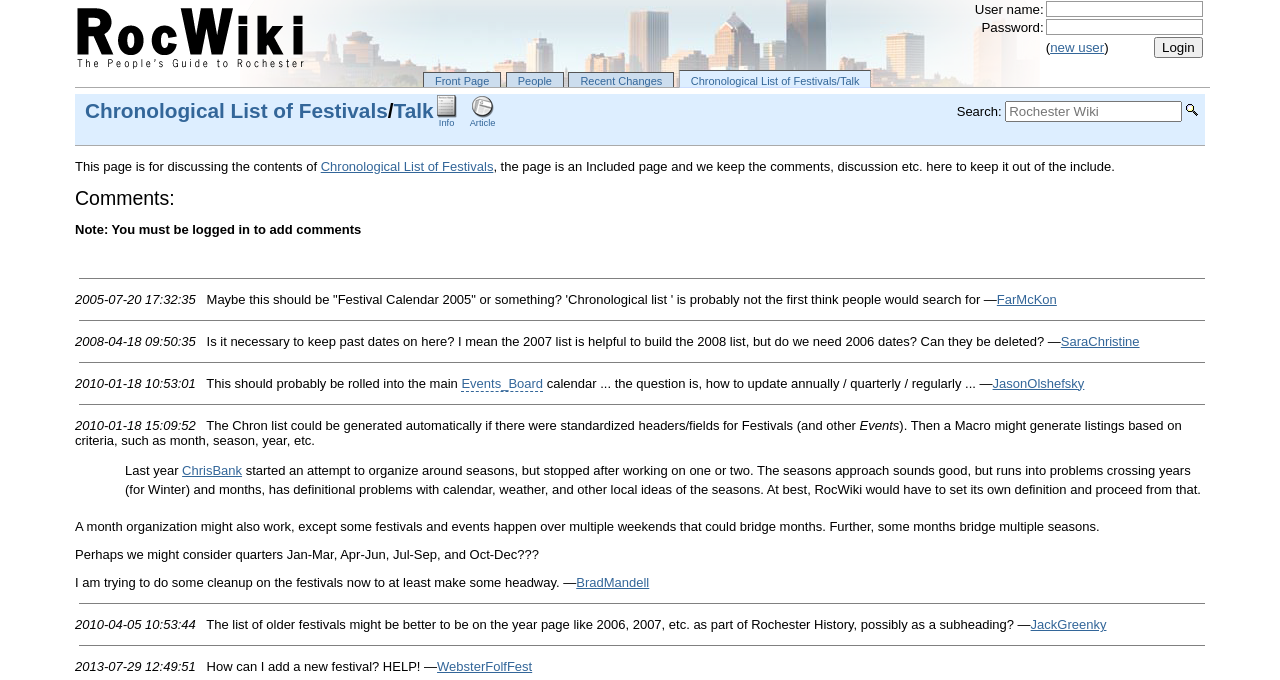Determine the main headline from the webpage and extract its text.

Chronological List of Festivals/Talk